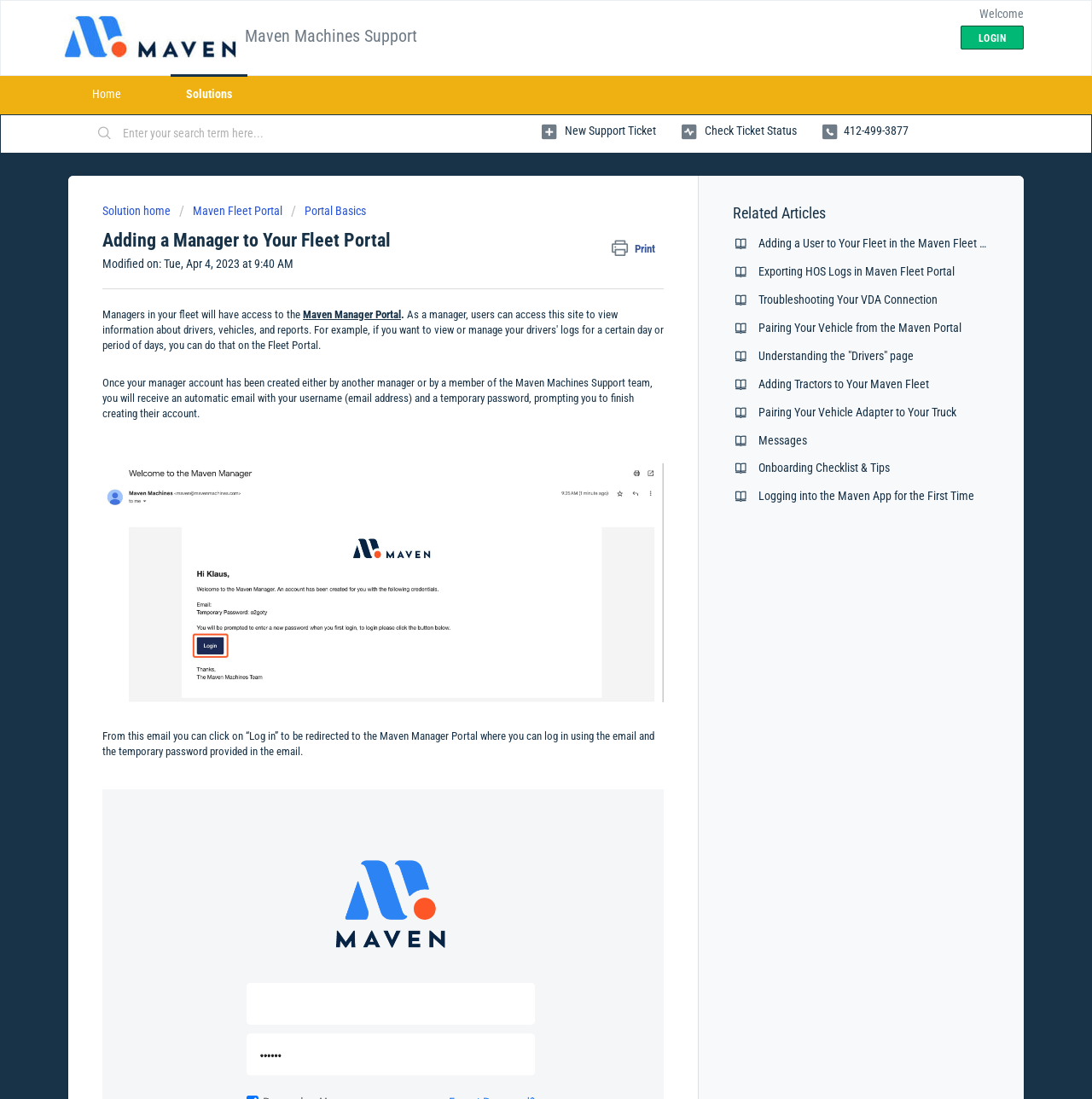Write an exhaustive caption that covers the webpage's main aspects.

The webpage is a support page for Maven Machines, specifically focused on adding a manager to a fleet portal. At the top left, there is a logo and a heading that reads "Maven Machines Support". To the right of the logo, there is a "Welcome" message and a "LOGIN" link. Below the logo, there is a navigation menu with links to "Home", "Solutions", and a search bar.

On the top right, there are three links: "New Support Ticket", "Check Ticket Status", and a phone number. Below the navigation menu, there is a breadcrumb trail with links to "Solution home", "Maven Fleet Portal", and "Portal Basics".

The main content of the page is divided into sections. The first section has a heading that reads "Adding a Manager to Your Fleet Portal" and provides information about what managers can access on the portal. Below this, there is a paragraph of text that explains the process of creating a manager account and receiving an automatic email with login credentials.

The next section has a heading that reads "Related Articles" and lists several links to related support articles, including "Adding a User to Your Fleet in the Maven Fleet Portal", "Exporting HOS Logs in Maven Fleet Portal", and others. These links are arranged in a vertical list on the right side of the page.

Throughout the page, there are several static text elements that provide additional information and instructions. There is also an image on the page, but its content is not specified.